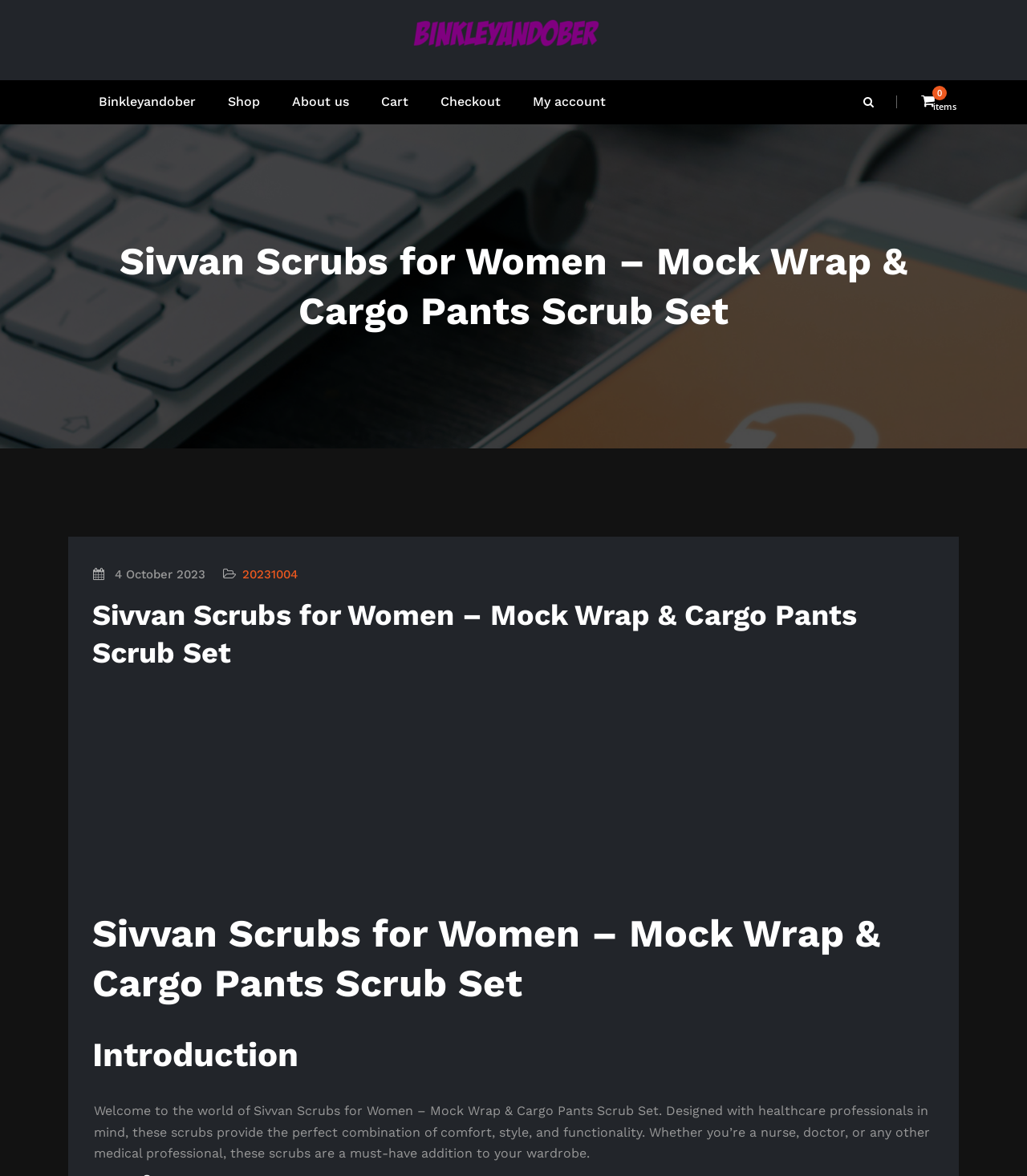Using the information in the image, give a detailed answer to the following question: How many items are in the cart?

According to the webpage, the cart is currently empty, with 0 items listed.